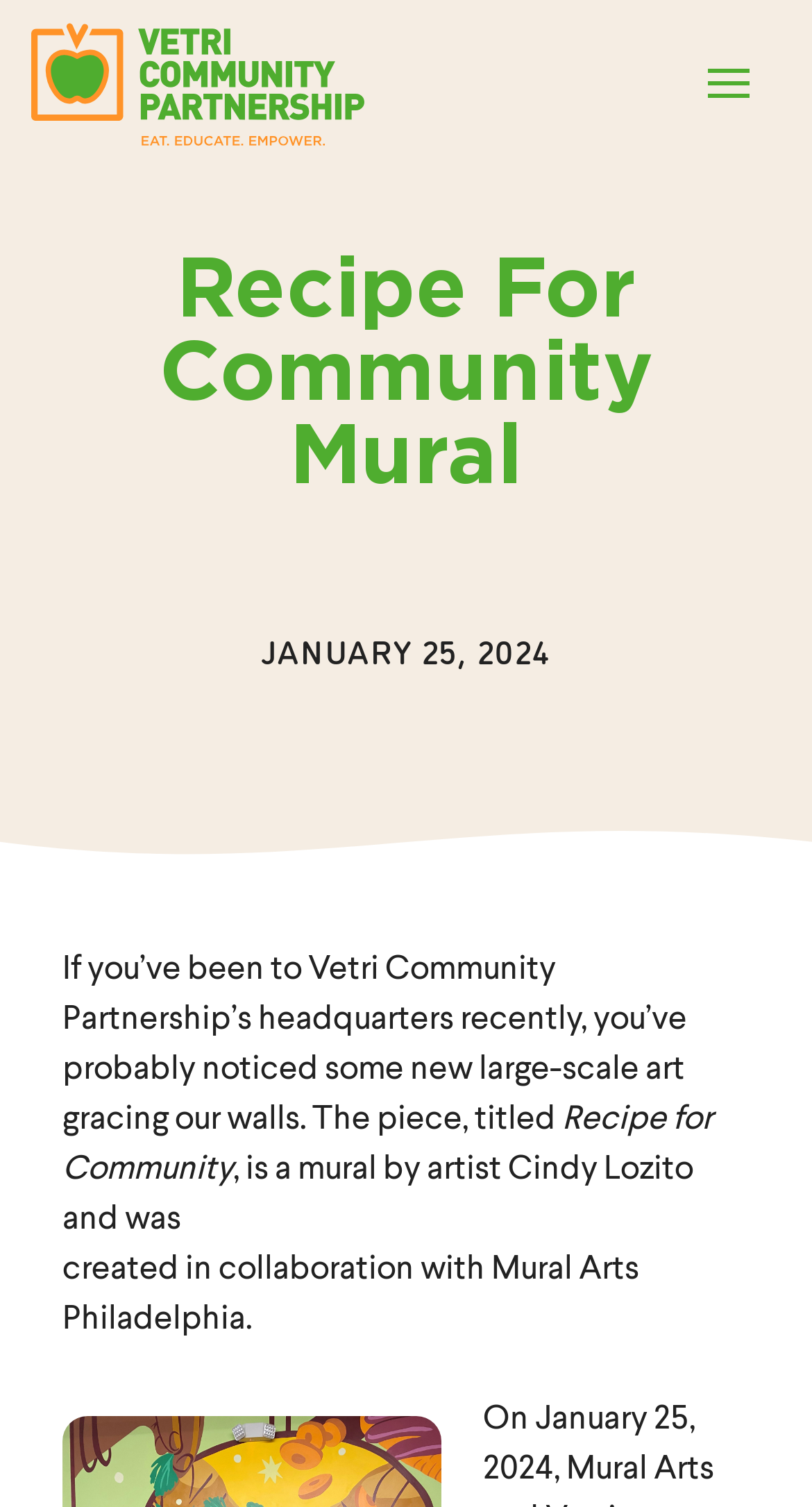Provide your answer in one word or a succinct phrase for the question: 
What is the name of the community partnership?

Vetri Community Partnership